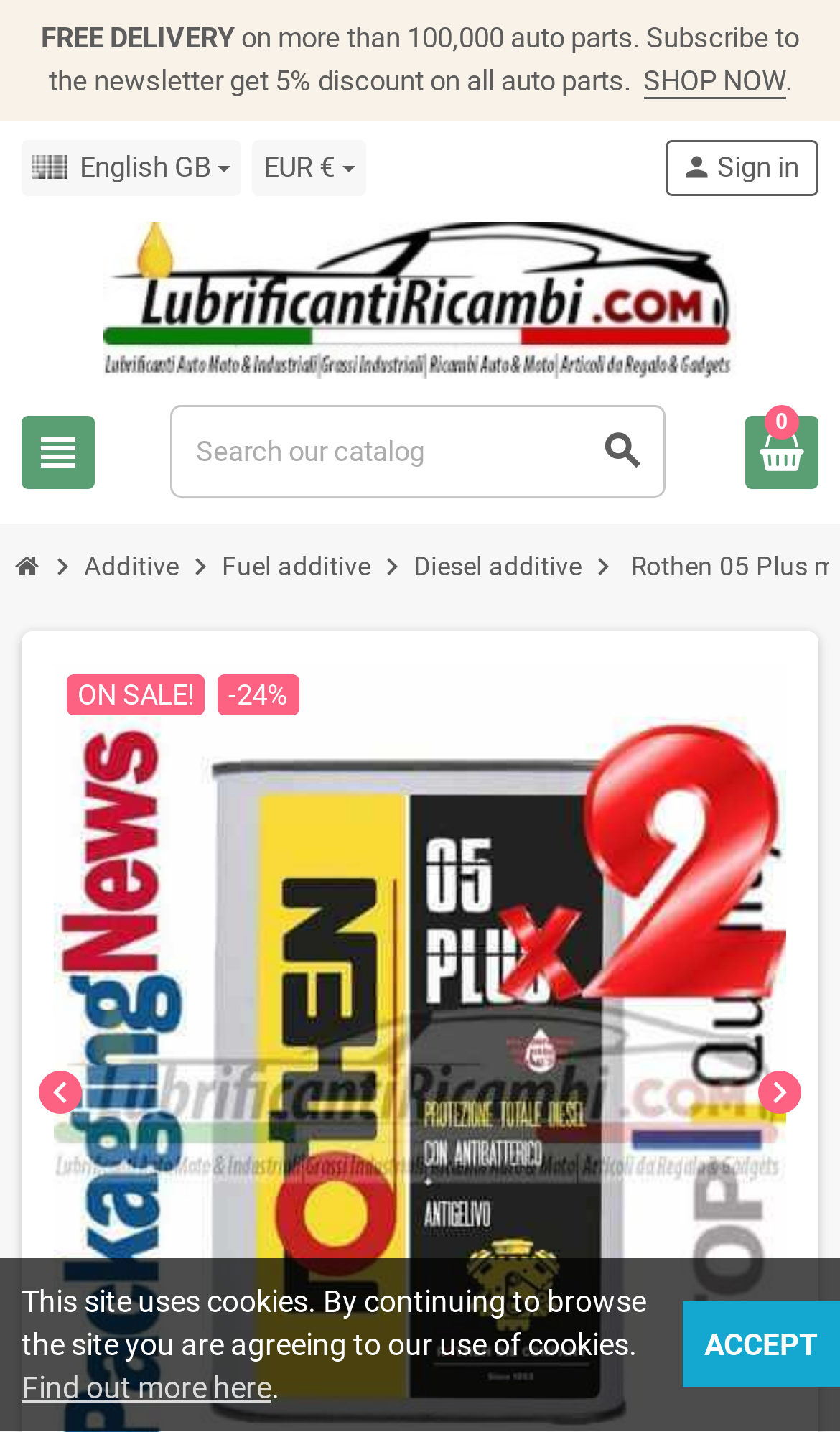Show me the bounding box coordinates of the clickable region to achieve the task as per the instruction: "click on 'About The Firehouse'".

None